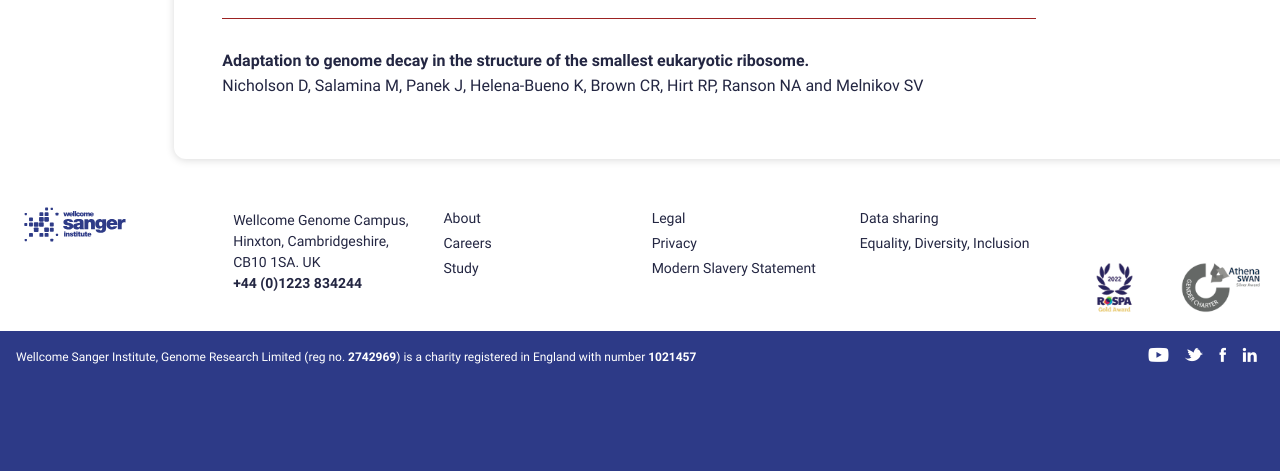Please give a concise answer to this question using a single word or phrase: 
What is the publication year of the research paper?

2022